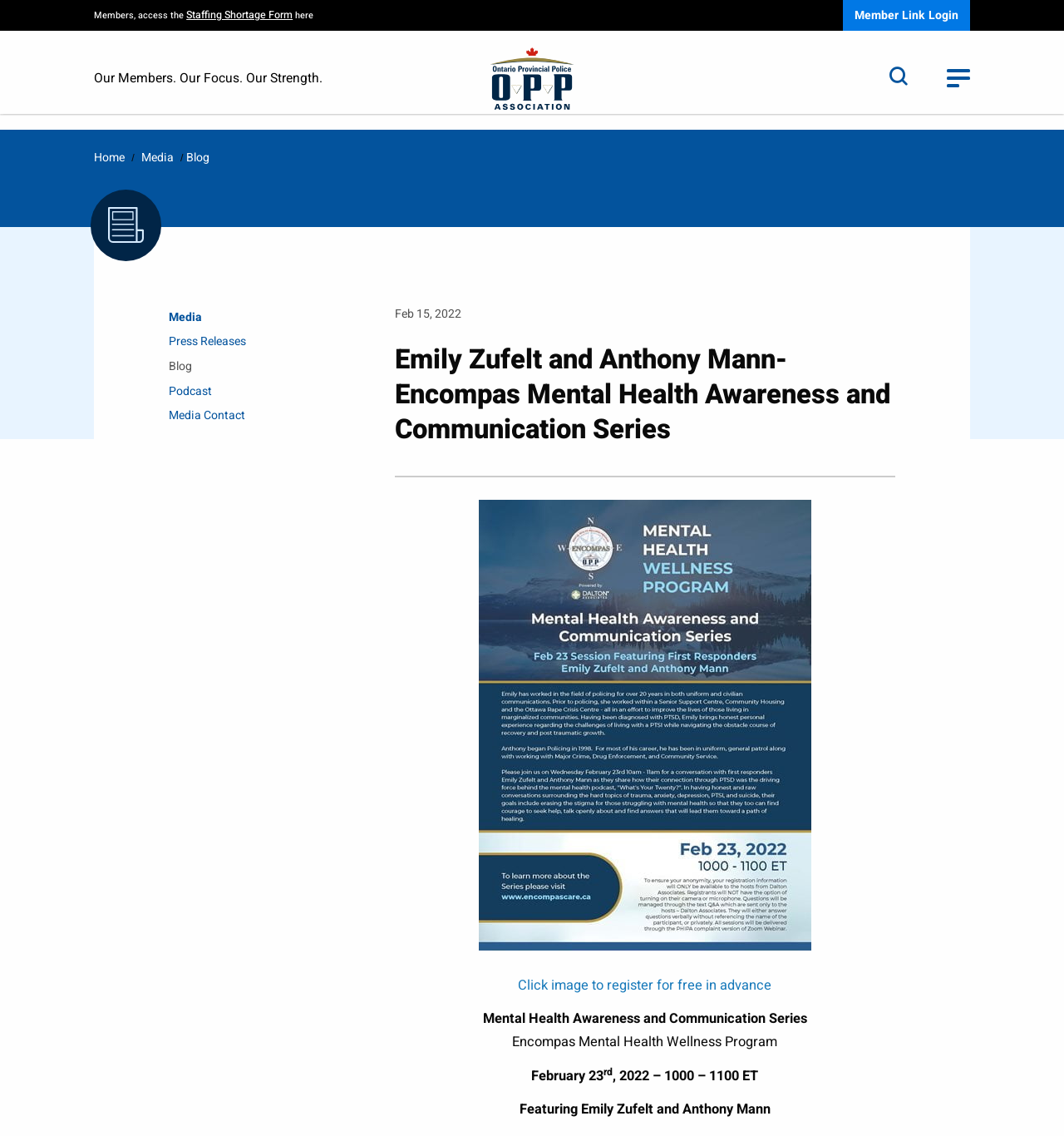Determine which piece of text is the heading of the webpage and provide it.

Emily Zufelt and Anthony Mann-Encompas Mental Health Awareness and Communication Series